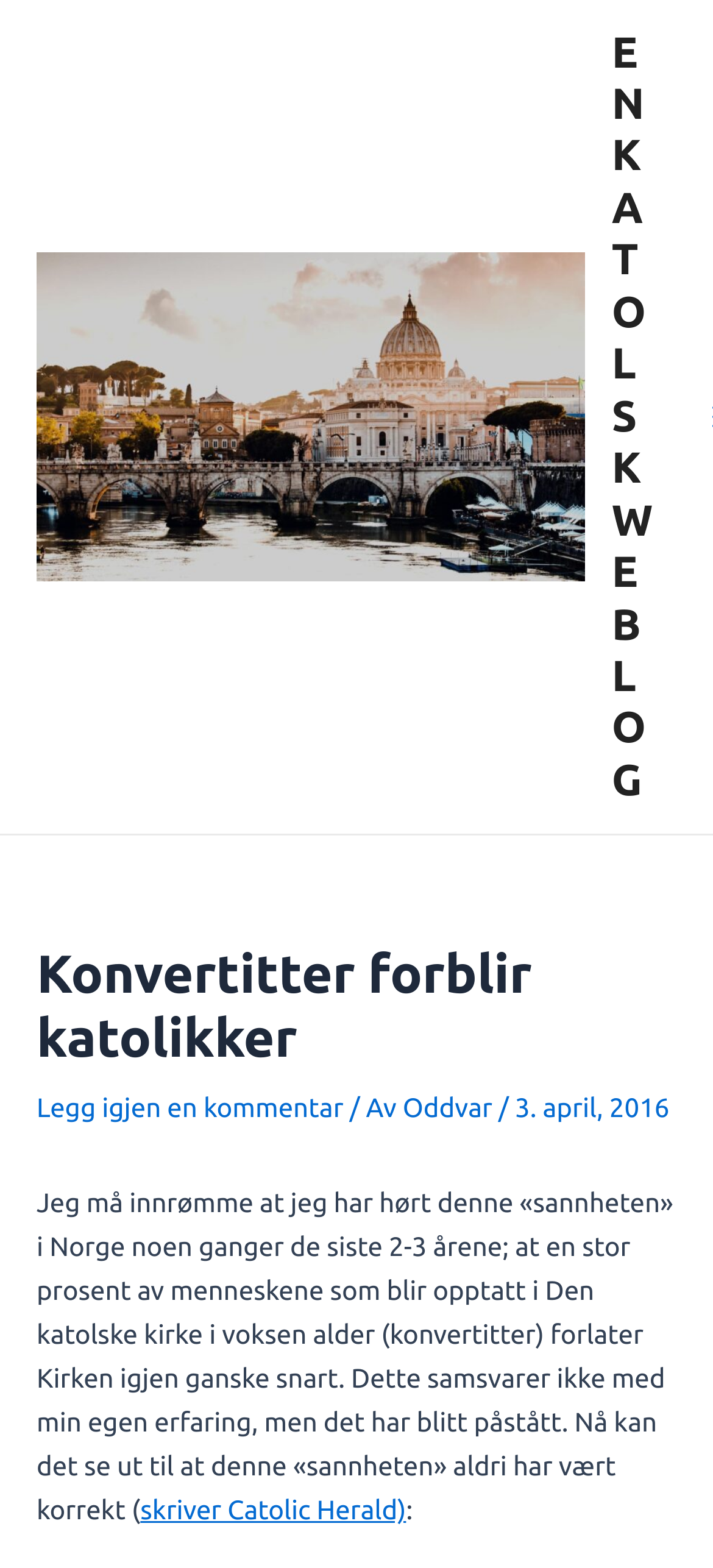What is the source of the information?
Please elaborate on the answer to the question with detailed information.

The source of the information can be found at the bottom of the webpage, where it is mentioned as 'skriver Catolic Herald' which translates to 'writes Catholic Herald' in English. This suggests that the information in the article is sourced from the Catholic Herald.